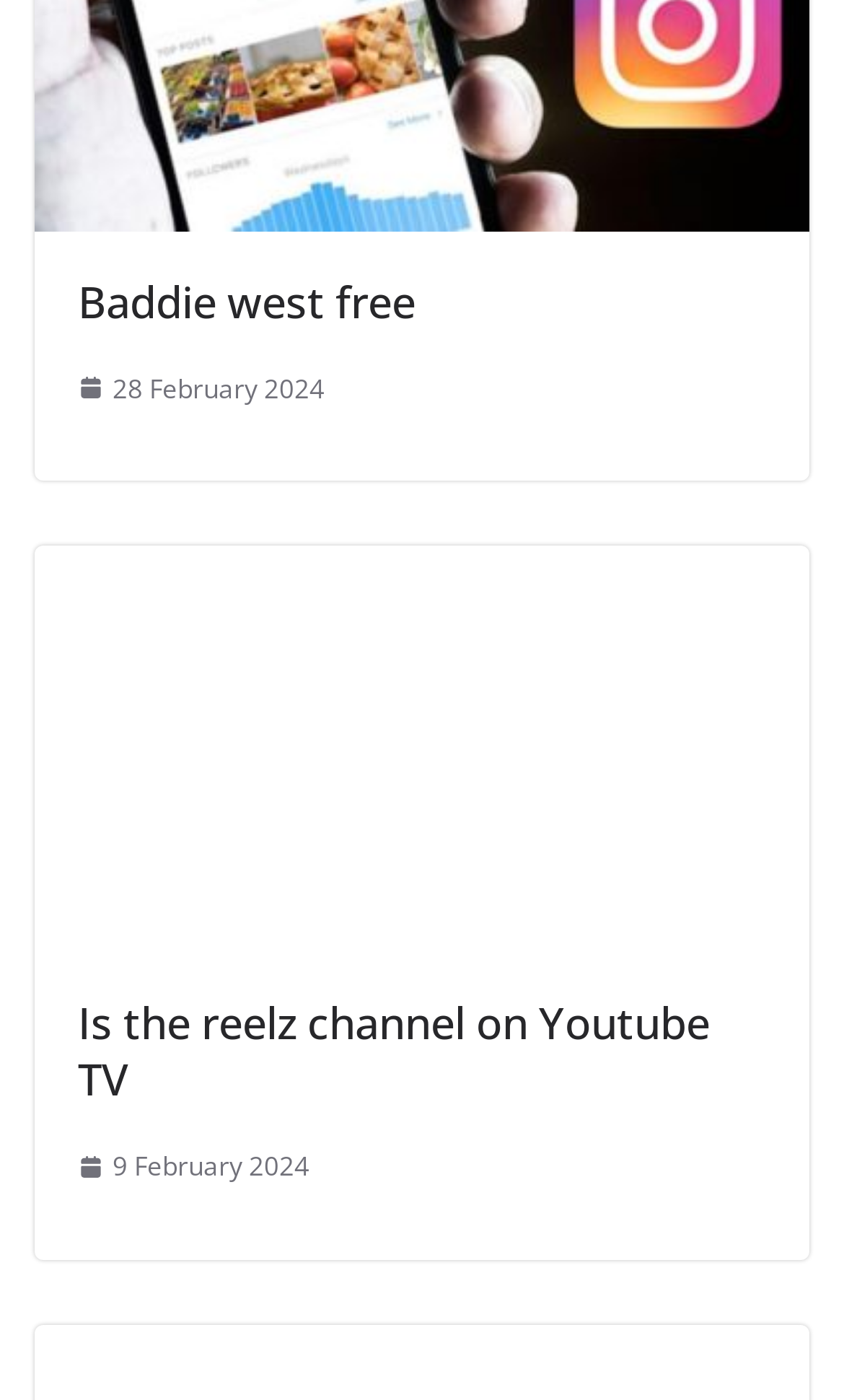How many time elements are on the webpage? Based on the image, give a response in one word or a short phrase.

2